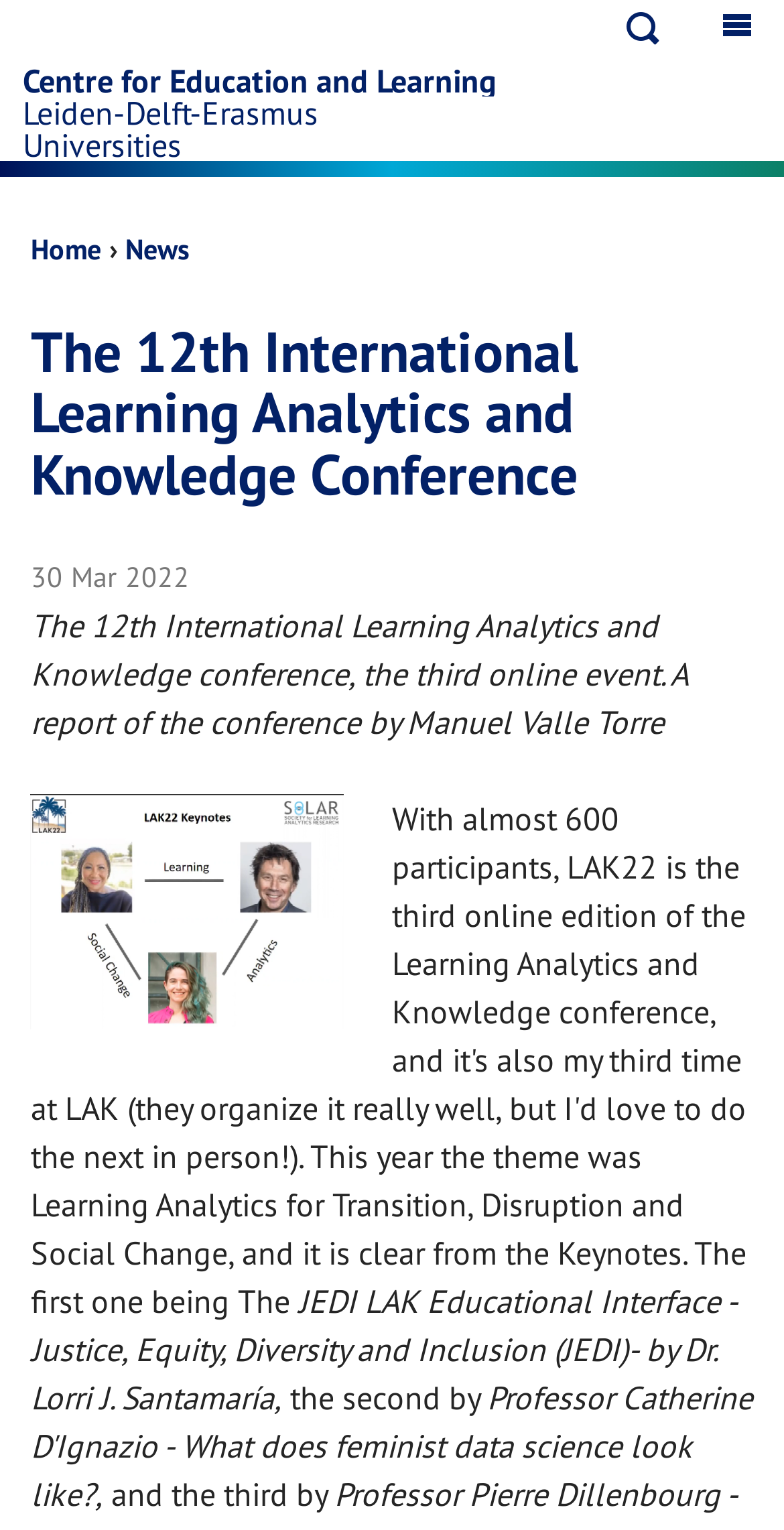Refer to the element description Home and identify the corresponding bounding box in the screenshot. Format the coordinates as (top-left x, top-left y, bottom-right x, bottom-right y) with values in the range of 0 to 1.

[0.039, 0.151, 0.129, 0.175]